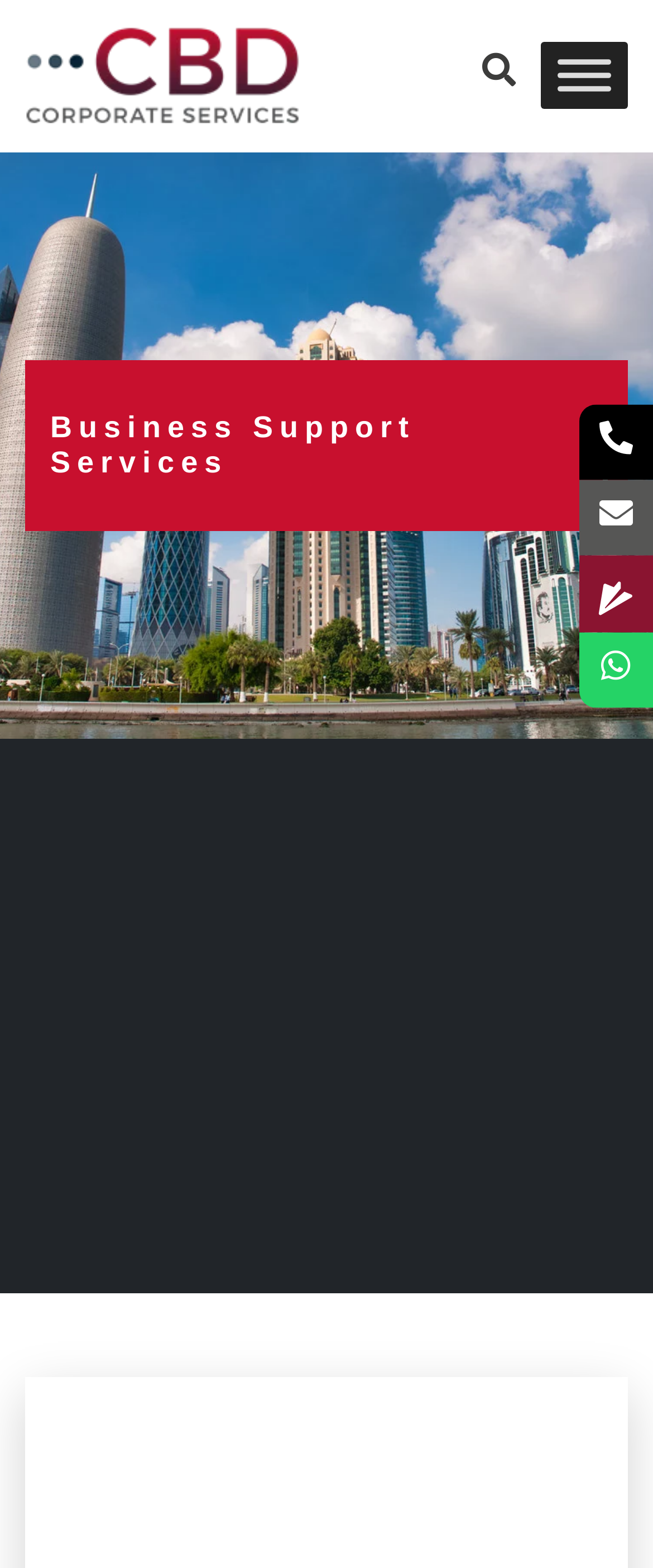Describe every aspect of the webpage in a detailed manner.

The webpage is about Business Support Services provided by CBD Corporate Services. At the top left corner, there is a CBD logo, which is an image linked to the company's website. Next to the logo, there is a toggle menu button. 

On the right side of the top section, there are four social media links, represented by icons, aligned vertically. Below these icons, there is a large banner image that spans the entire width of the page, promoting Qatar Company Formation services.

The main content of the webpage is divided into two sections. The first section has a heading "Business Support Services" at the top, which is centered on the page. The second section, located at the bottom, also has a heading "Business Support Services" but this one is positioned more towards the right side of the page.

There is a "Contact Us" text located at the bottom left corner of the page, which is a static text element. Overall, the webpage has a simple and clean layout, with a focus on promoting business support services and company formation in Qatar.